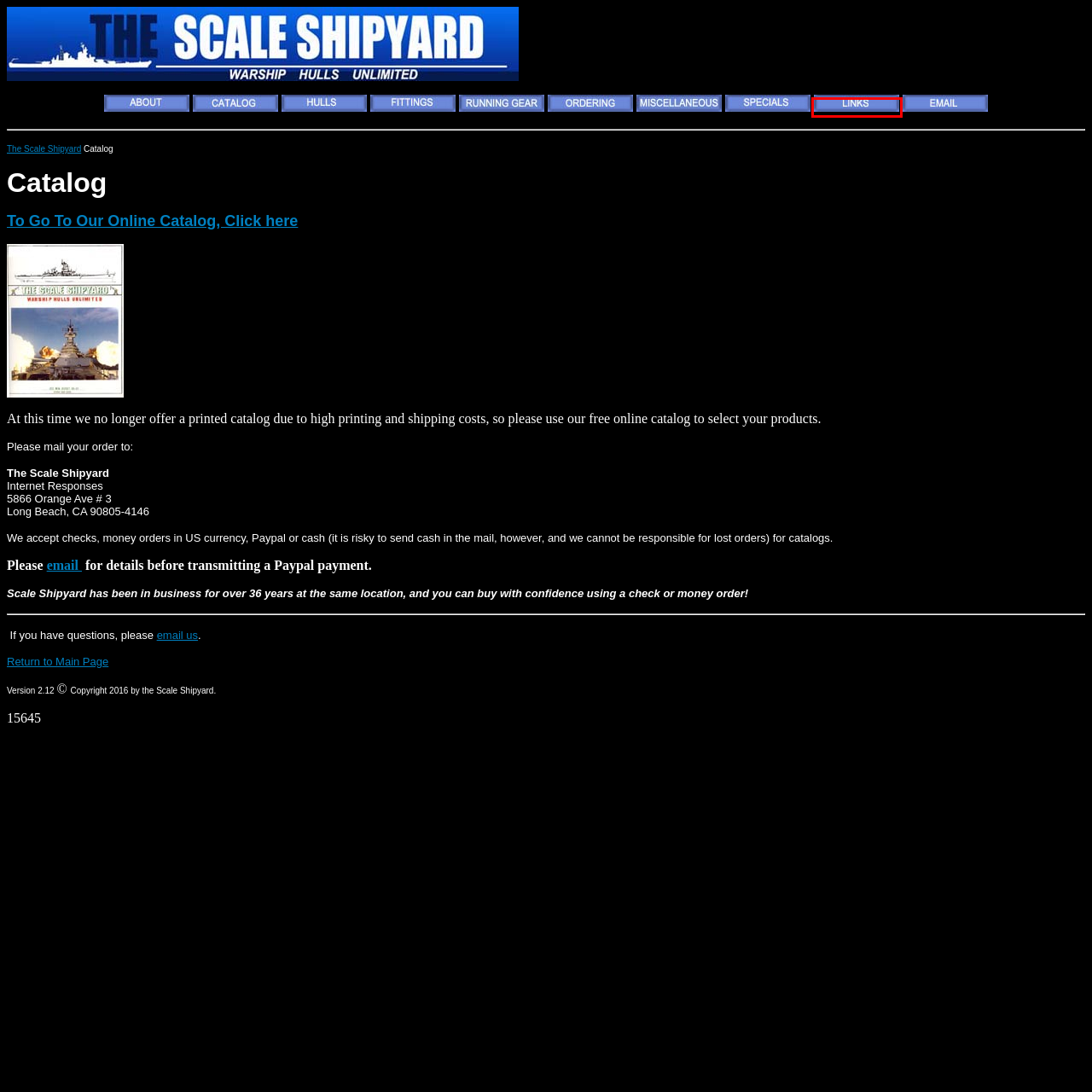You are presented with a screenshot of a webpage containing a red bounding box around a particular UI element. Select the best webpage description that matches the new webpage after clicking the element within the bounding box. Here are the candidates:
A. The Scale Shipyard Main Page
B. Scale Shipyard Fiberglass Hulls
C. Running Gear from The Scale Shipyard
D. Scale Shipyard Specials
E. Scale Shipyard Links
F. About The Scale Shipyard
G. Scale Shipyard Fittings
H. Miscellaneous items from The Scale Shipyard

E